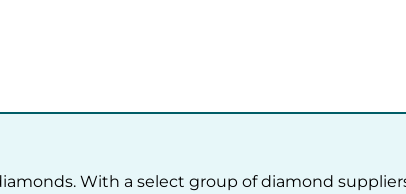Why are larger carat sizes more valuable? Analyze the screenshot and reply with just one word or a short phrase.

Rarity